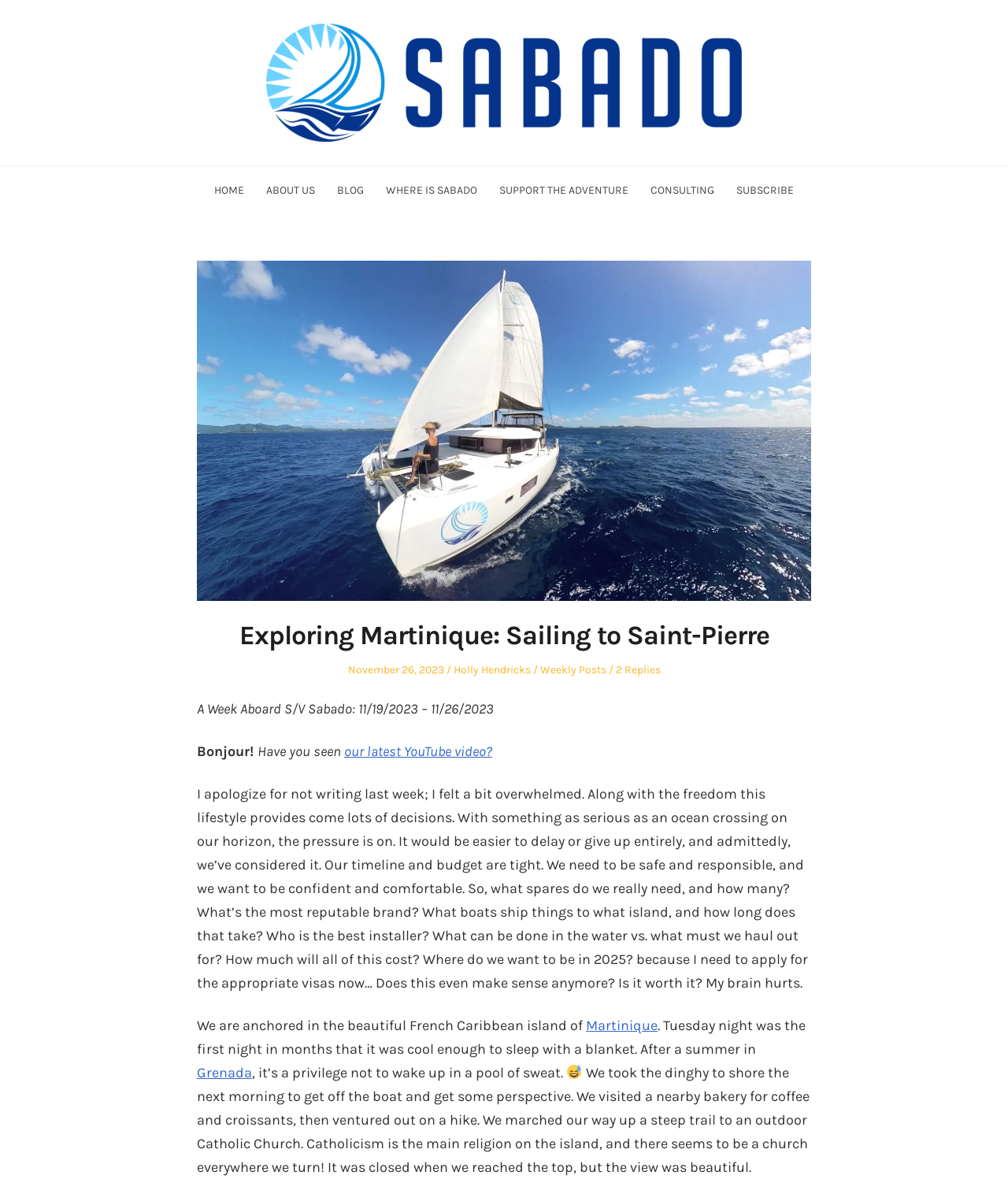Construct a comprehensive caption that outlines the webpage's structure and content.

The webpage is about a sailing adventure on a boat called S/V Sabado, specifically exploring the island of Martinique. At the top of the page, there is a navigation menu with links to different sections of the website, including "HOME", "ABOUT US", "BLOG", and more. Below the menu, there is a header with the title "Exploring Martinique: Sailing to Saint-Pierre" and a link to the blog post's date, "November 26, 2023".

The main content of the page is a blog post written by Holly Hendricks, which starts with a greeting "Bonjour!" and an apology for not writing the previous week. The author expresses feeling overwhelmed with decisions related to an upcoming ocean crossing and shares their thoughts and concerns about preparing for the journey.

The blog post is divided into several paragraphs, with some links to external resources, such as a YouTube video, and internal links to other blog posts, like "Weekly Posts". There are also some images on the page, including a picture of the S/V Sabado boat and an emoticon "😅".

Throughout the post, the author describes their experience on the island of Martinique, including visiting a bakery, going on a hike, and exploring an outdoor Catholic Church. The text is written in a personal and conversational tone, with the author sharing their thoughts and feelings about their sailing adventure.